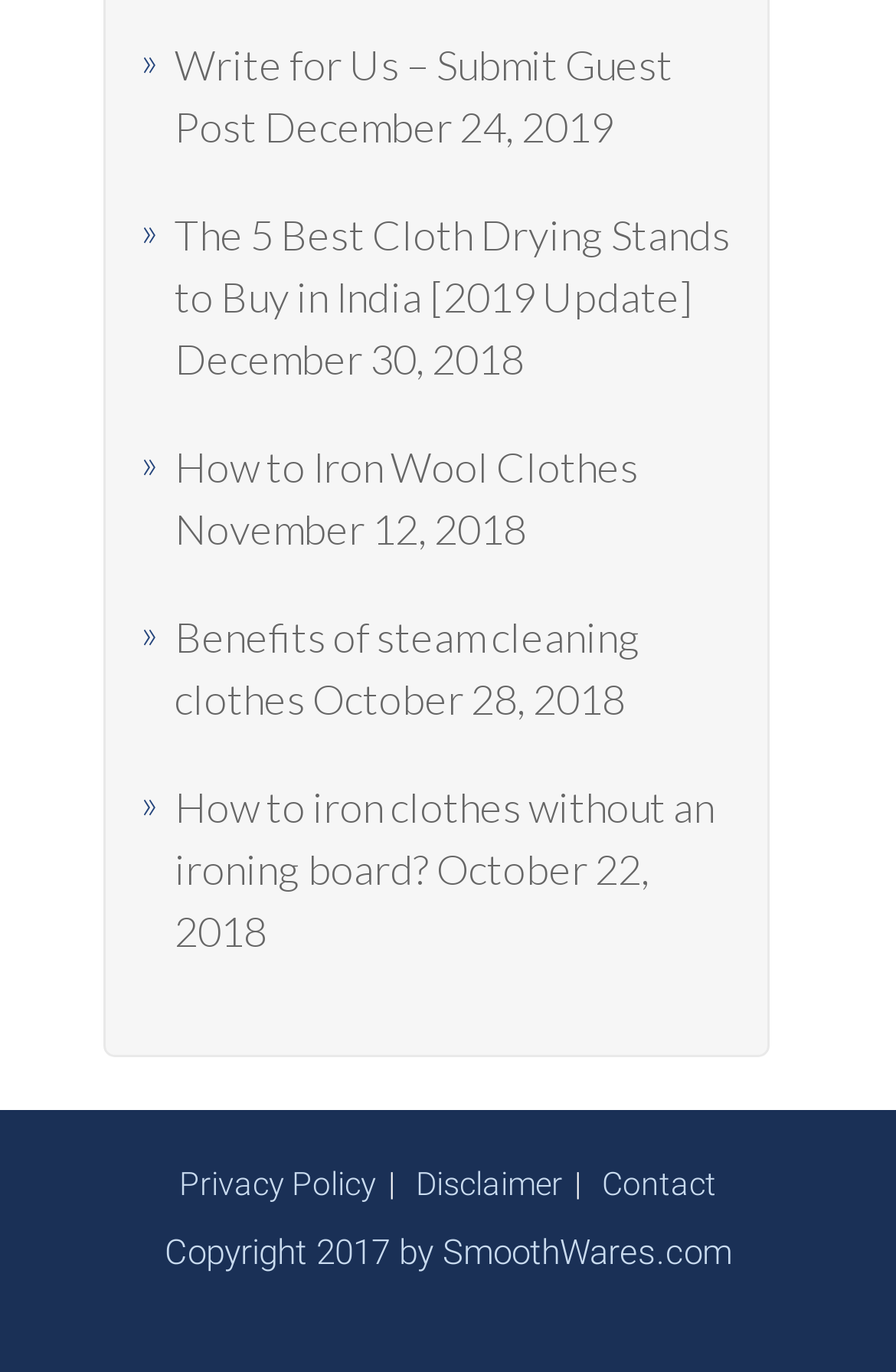Please find the bounding box coordinates of the element's region to be clicked to carry out this instruction: "Learn how to iron wool clothes".

[0.195, 0.322, 0.713, 0.359]